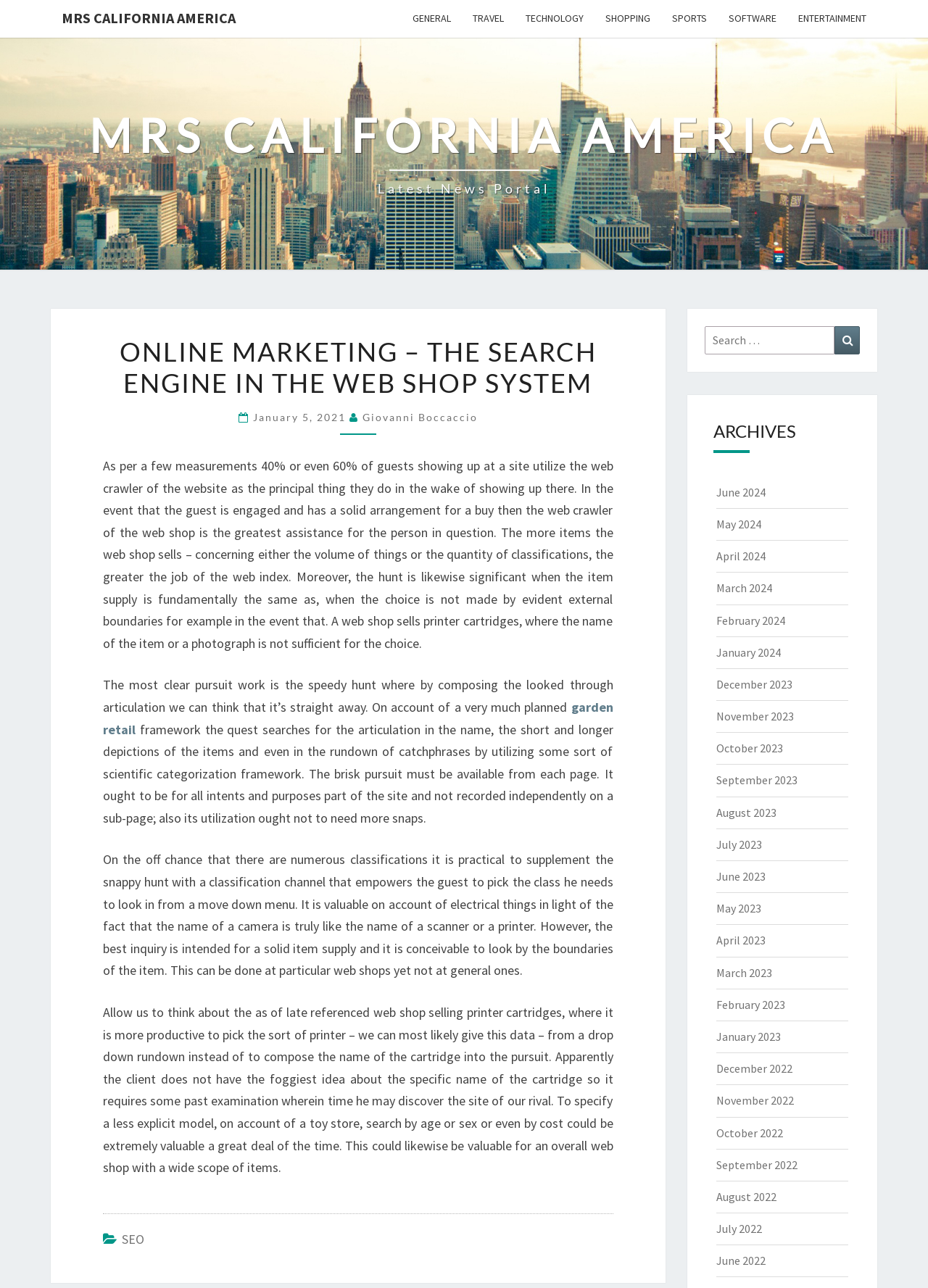What type of products does the web shop sell?
Answer the question with a single word or phrase by looking at the picture.

Printer cartridges